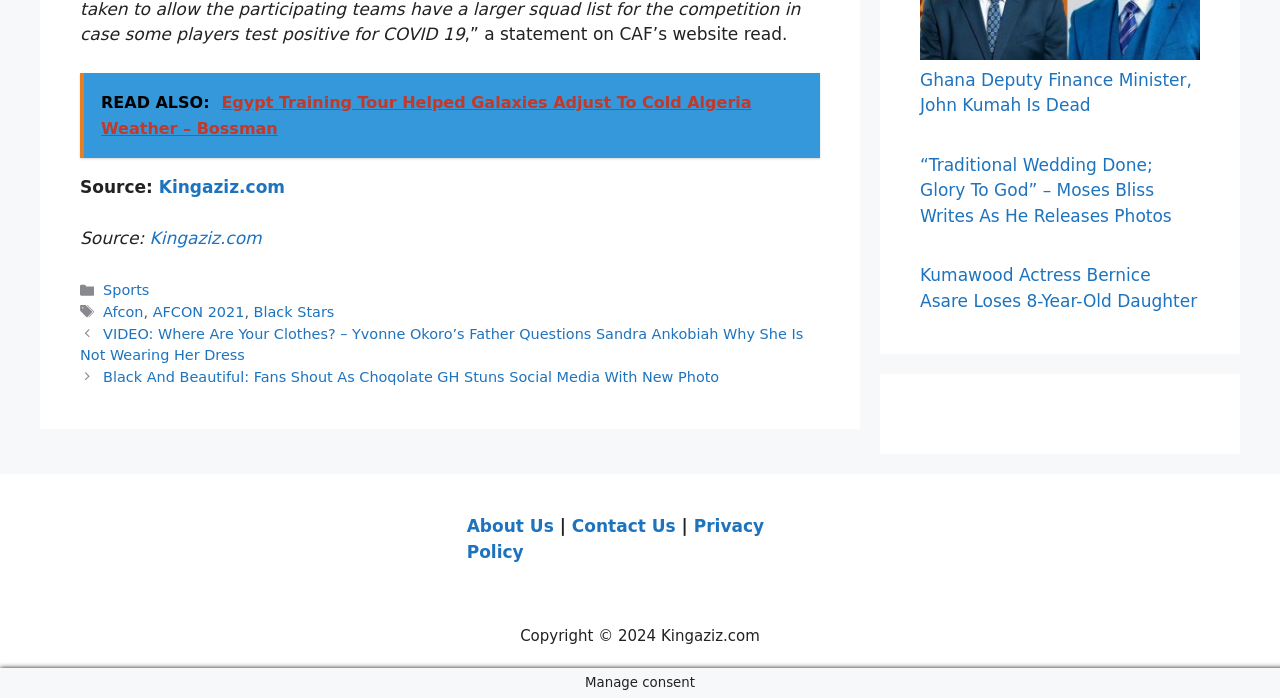Please provide a brief answer to the question using only one word or phrase: 
What is the copyright information at the bottom of the webpage?

Copyright © 2024 Kingaziz.com